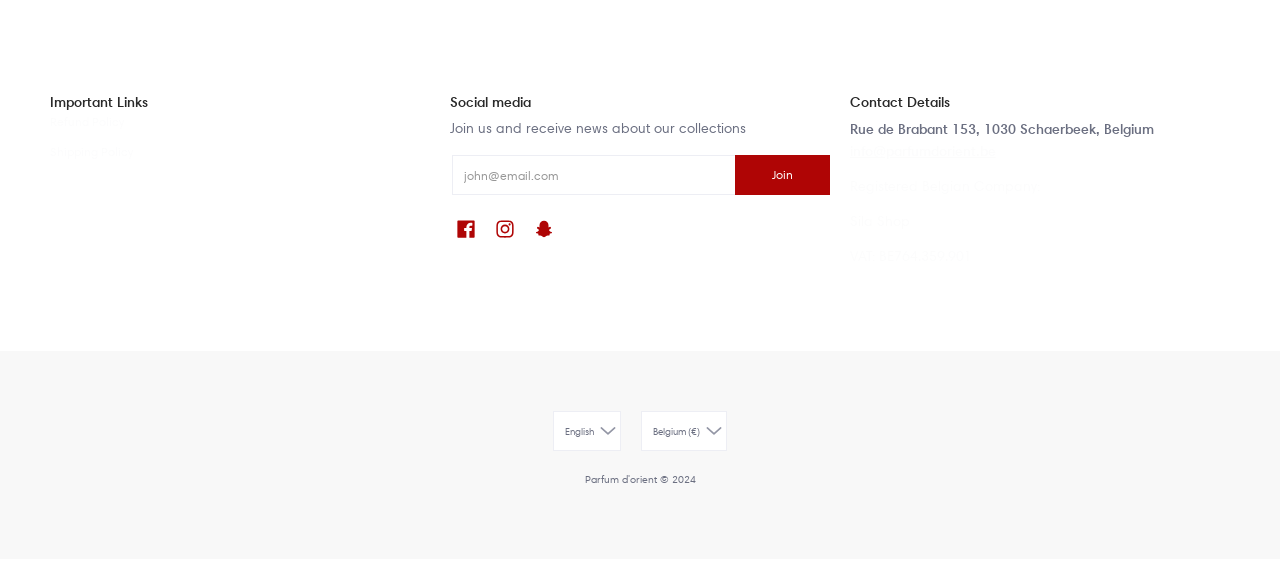Locate the bounding box coordinates of the region to be clicked to comply with the following instruction: "Update store language". The coordinates must be four float numbers between 0 and 1, in the form [left, top, right, bottom].

[0.432, 0.741, 0.485, 0.812]